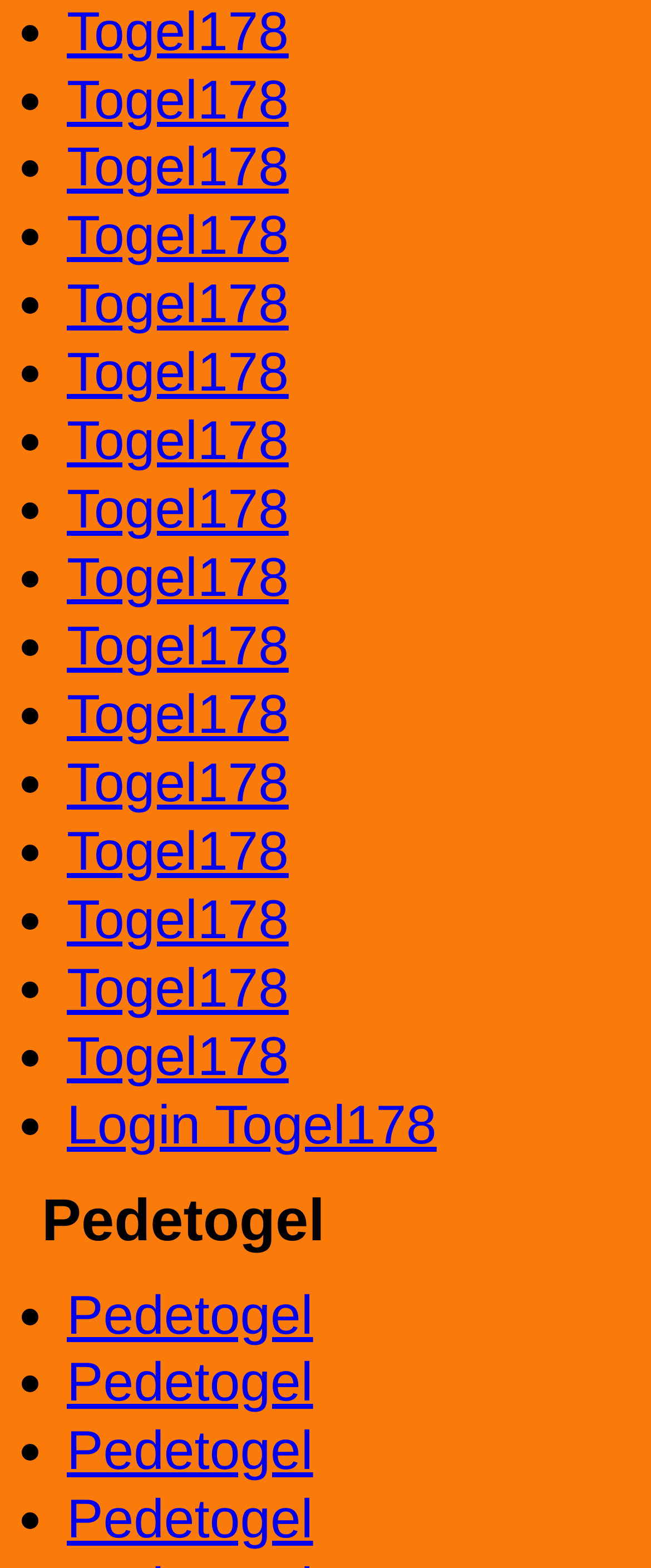Determine the bounding box coordinates of the clickable element necessary to fulfill the instruction: "click Togel178". Provide the coordinates as four float numbers within the 0 to 1 range, i.e., [left, top, right, bottom].

[0.103, 0.043, 0.443, 0.083]